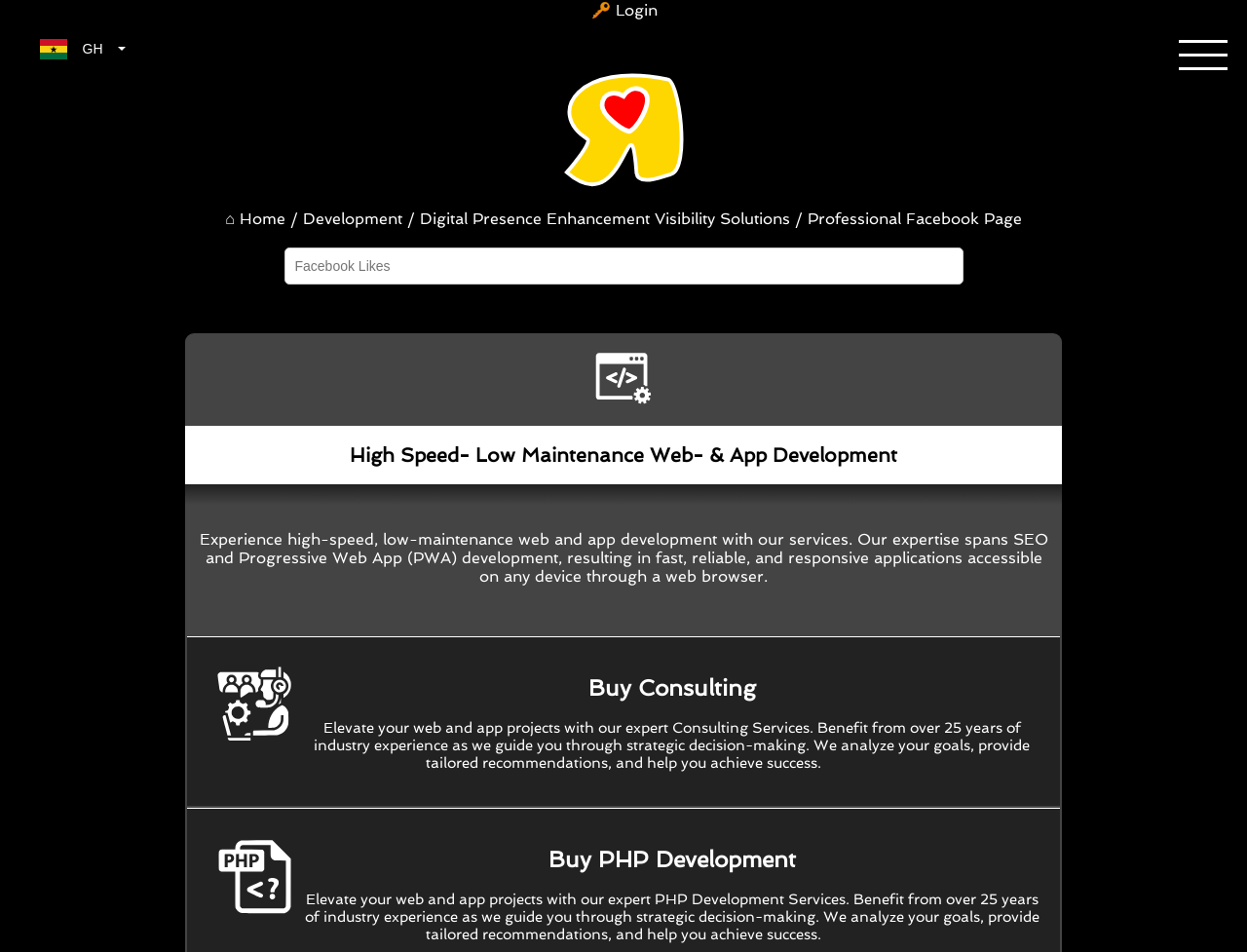Please provide the bounding box coordinates for the element that needs to be clicked to perform the instruction: "Go to Social Media Boosting & Technical SEO". The coordinates must consist of four float numbers between 0 and 1, formatted as [left, top, right, bottom].

[0.0, 0.072, 1.0, 0.2]